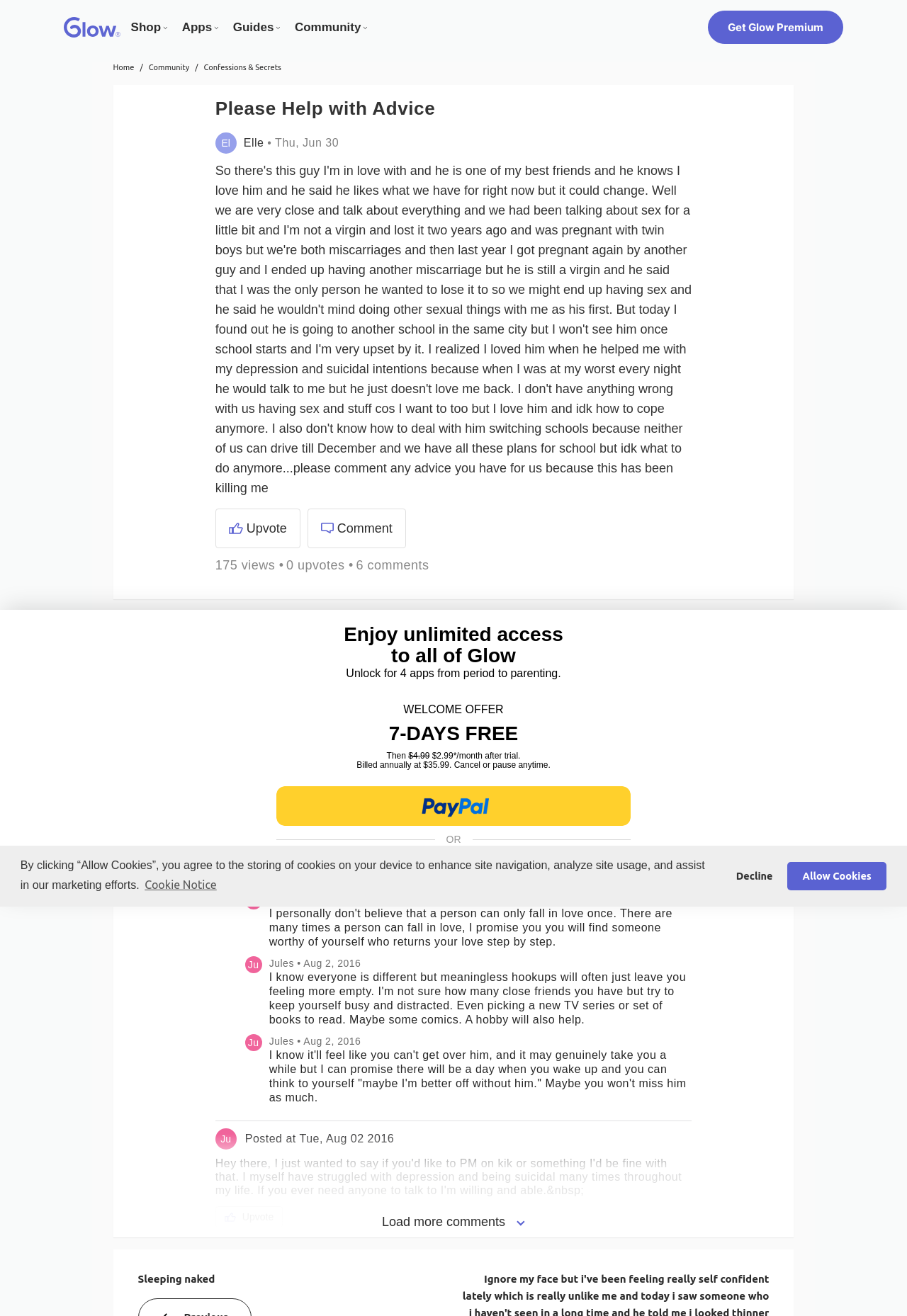How many upvotes does the first comment have?
Provide a concise answer using a single word or phrase based on the image.

1